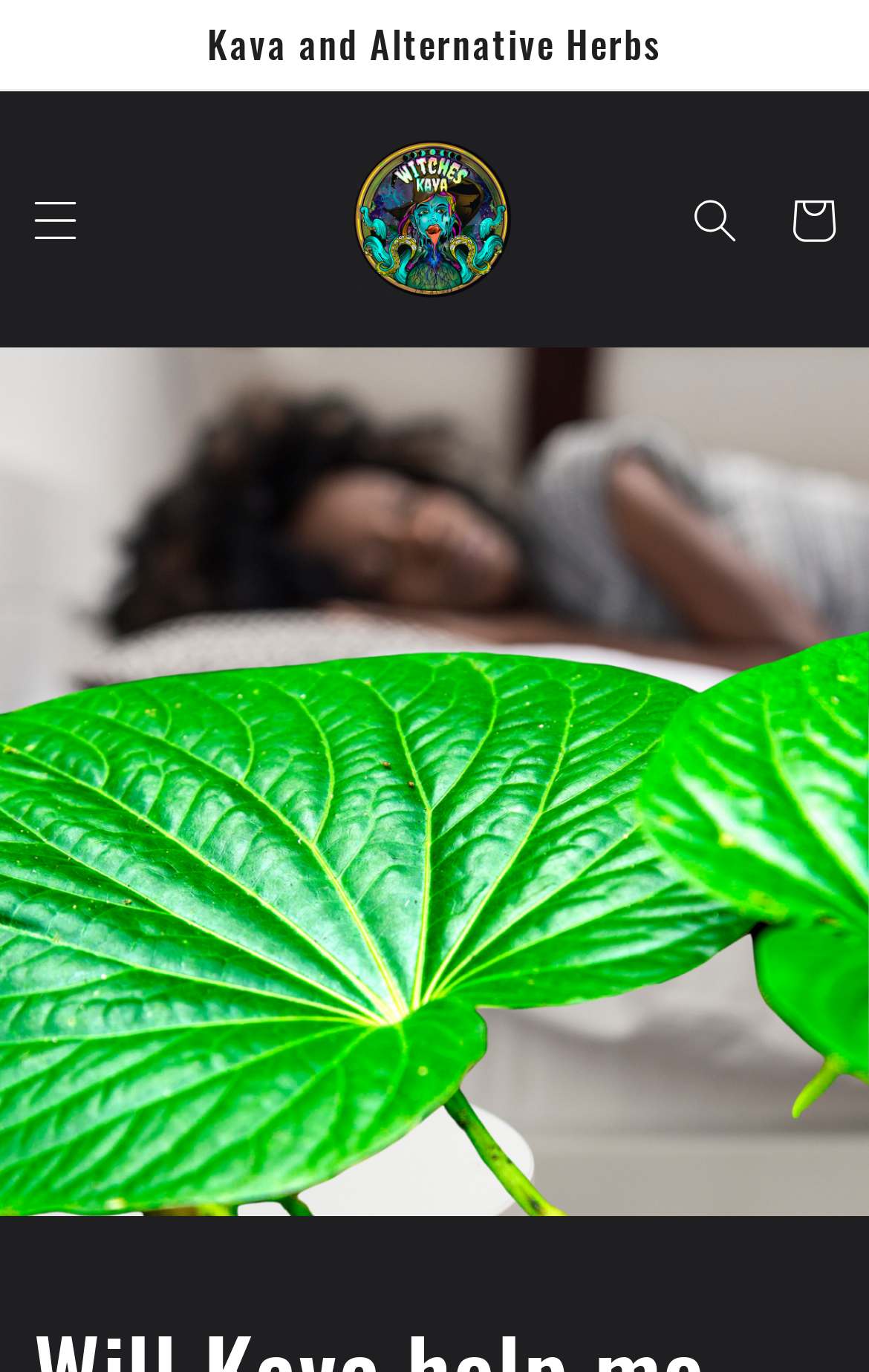Give a succinct answer to this question in a single word or phrase: 
What is the function of the button with the text 'Search'?

To open a search dialog